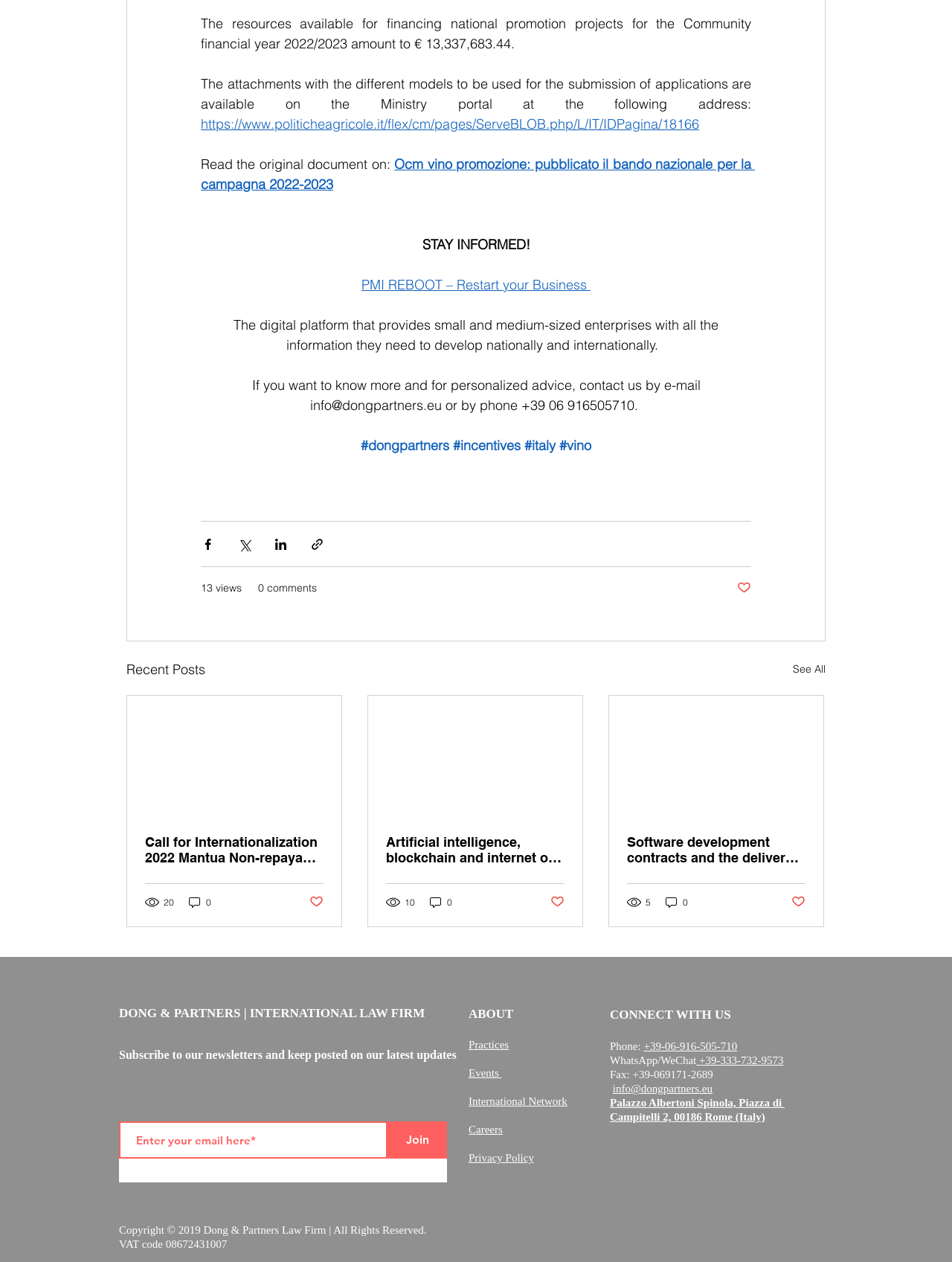What is the title of the second article?
Can you offer a detailed and complete answer to this question?

The answer can be found in the link element with the text 'Artificial intelligence, blockchain and internet of things: € 45 million call from Mise', which is a child of the second article element.